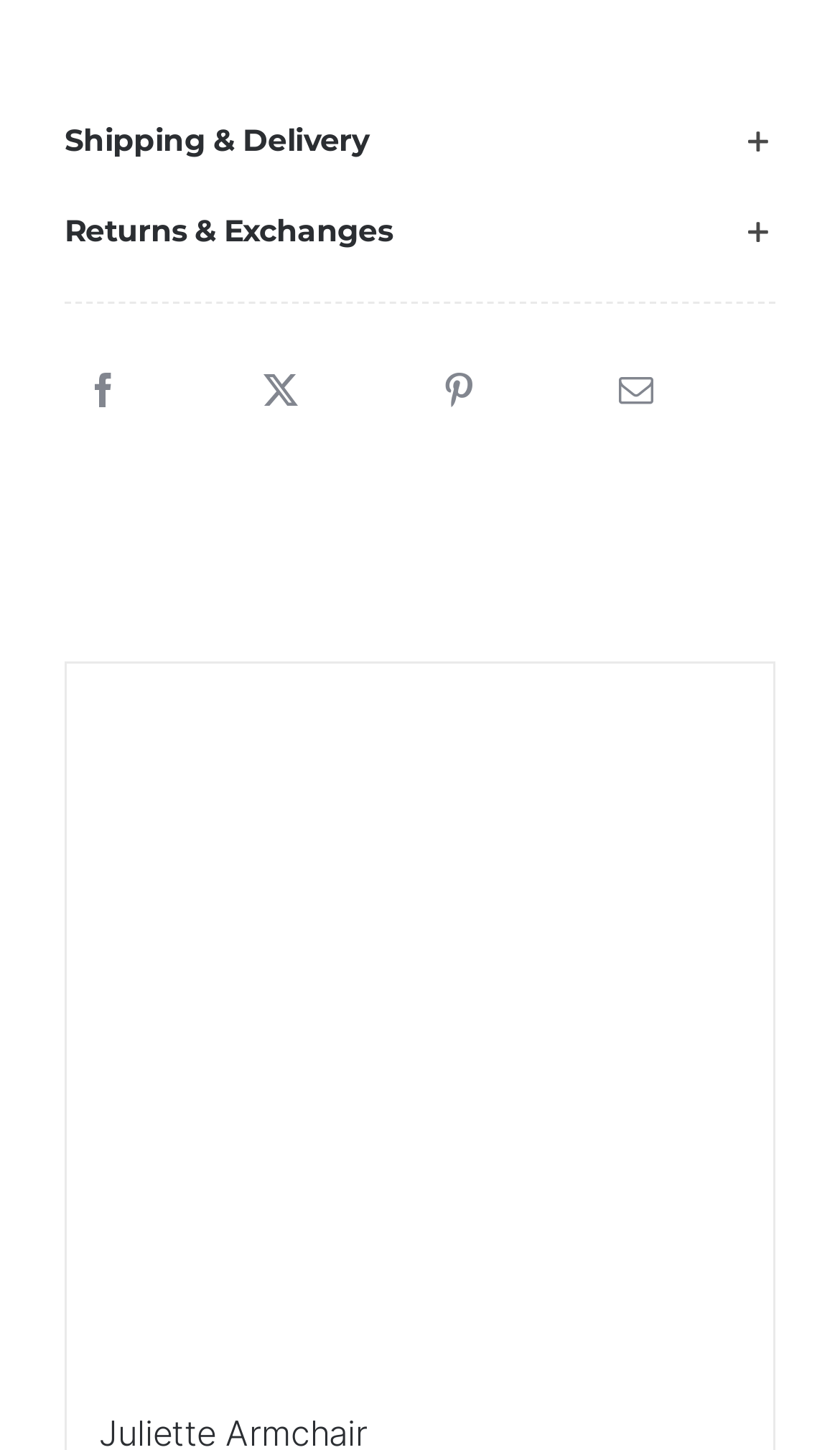Determine the bounding box for the described HTML element: "aria-label="X" title="X"". Ensure the coordinates are four float numbers between 0 and 1 in the format [left, top, right, bottom].

[0.288, 0.248, 0.381, 0.292]